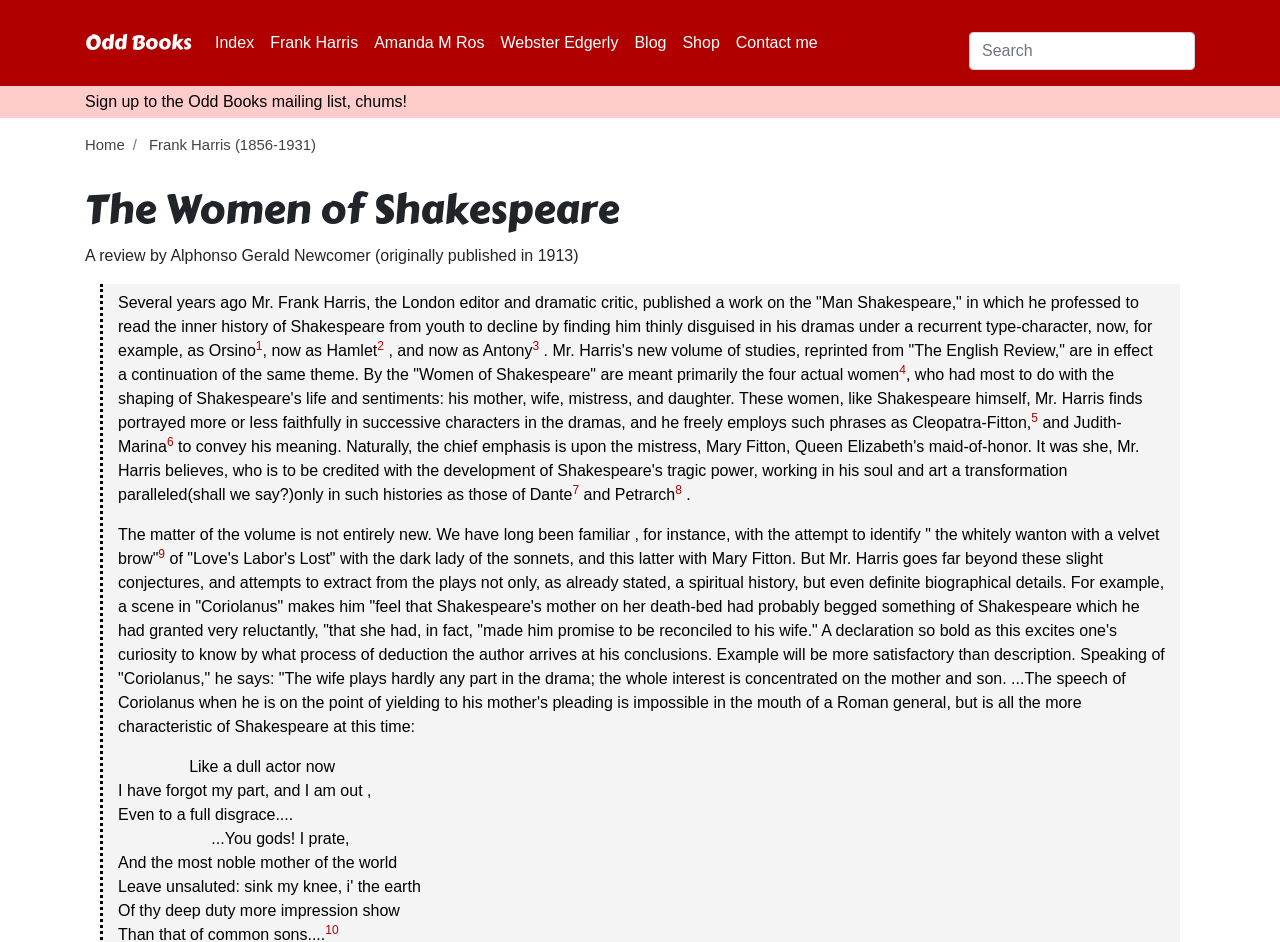Locate and generate the text content of the webpage's heading.

The Women of Shakespeare